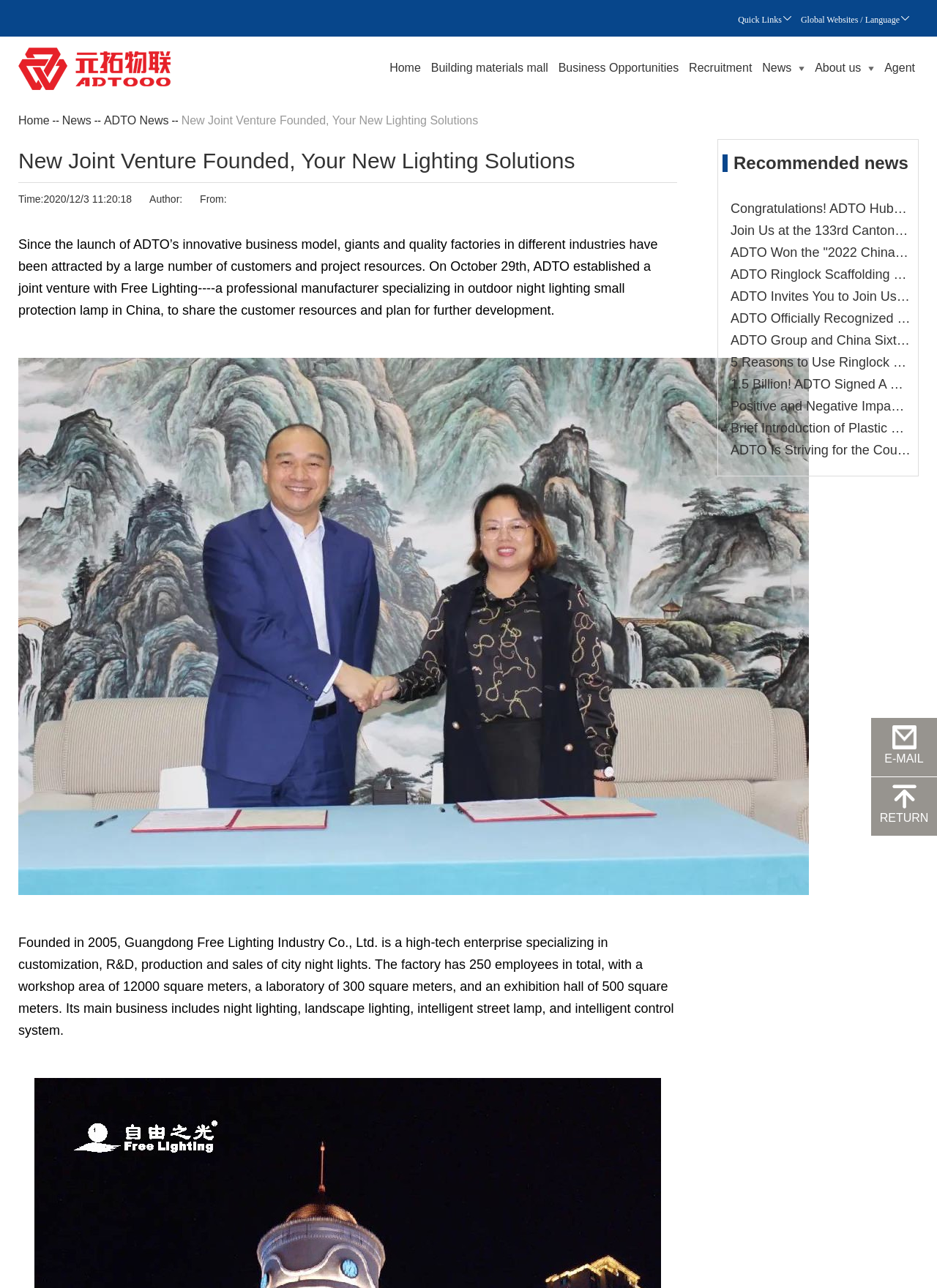Pinpoint the bounding box coordinates of the area that must be clicked to complete this instruction: "Check the recommended news".

[0.783, 0.119, 0.969, 0.134]